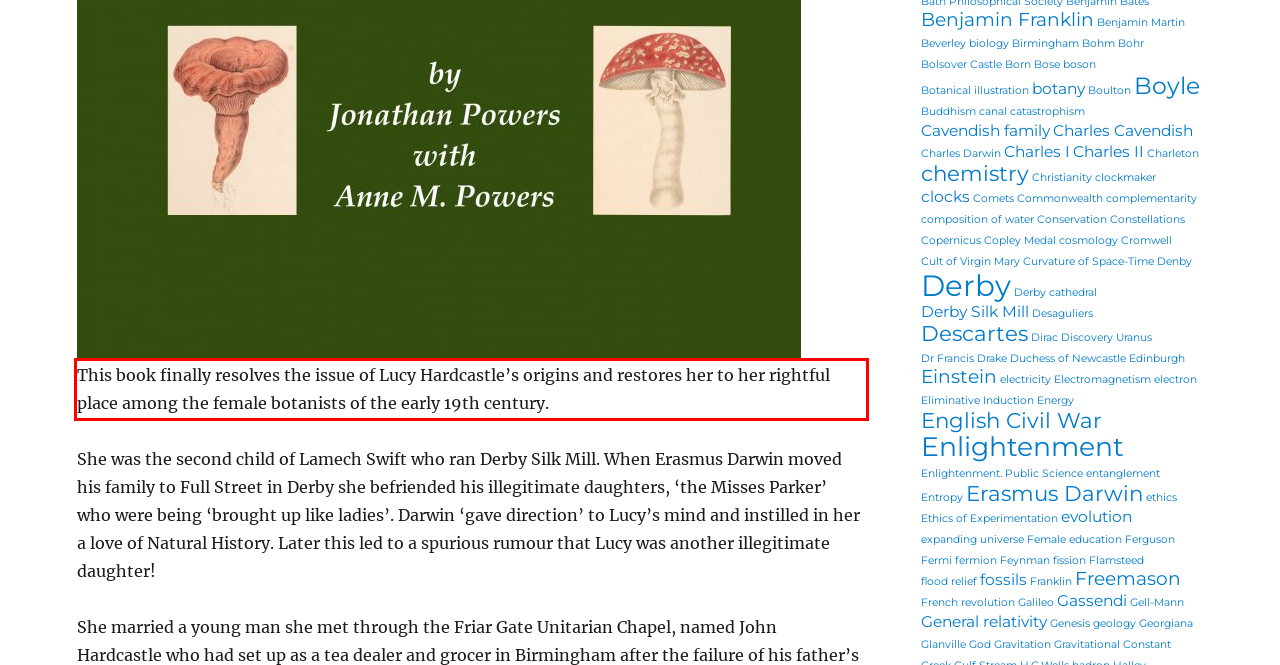Examine the webpage screenshot and use OCR to recognize and output the text within the red bounding box.

This book finally resolves the issue of Lucy Hardcastle’s origins and restores her to her rightful place among the female botanists of the early 19th century.